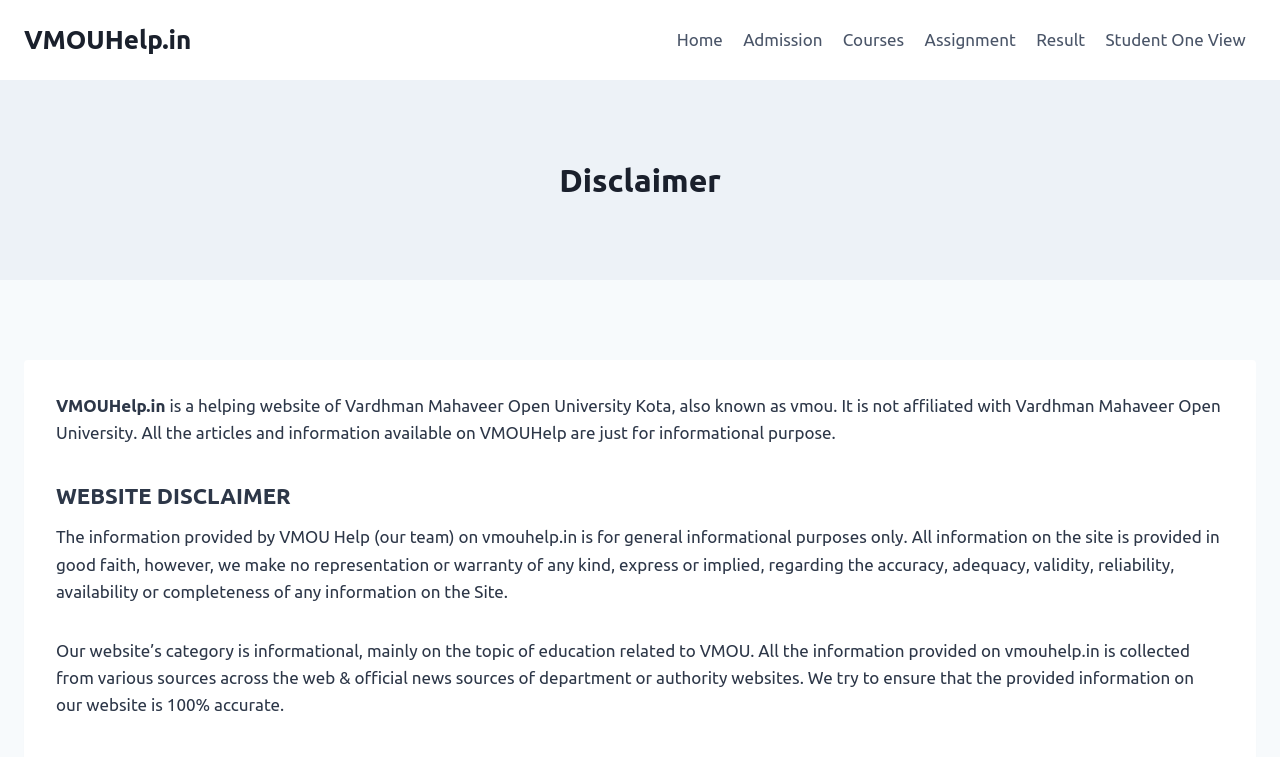Provide the bounding box coordinates for the UI element that is described by this text: "Assignment". The coordinates should be in the form of four float numbers between 0 and 1: [left, top, right, bottom].

[0.714, 0.021, 0.802, 0.084]